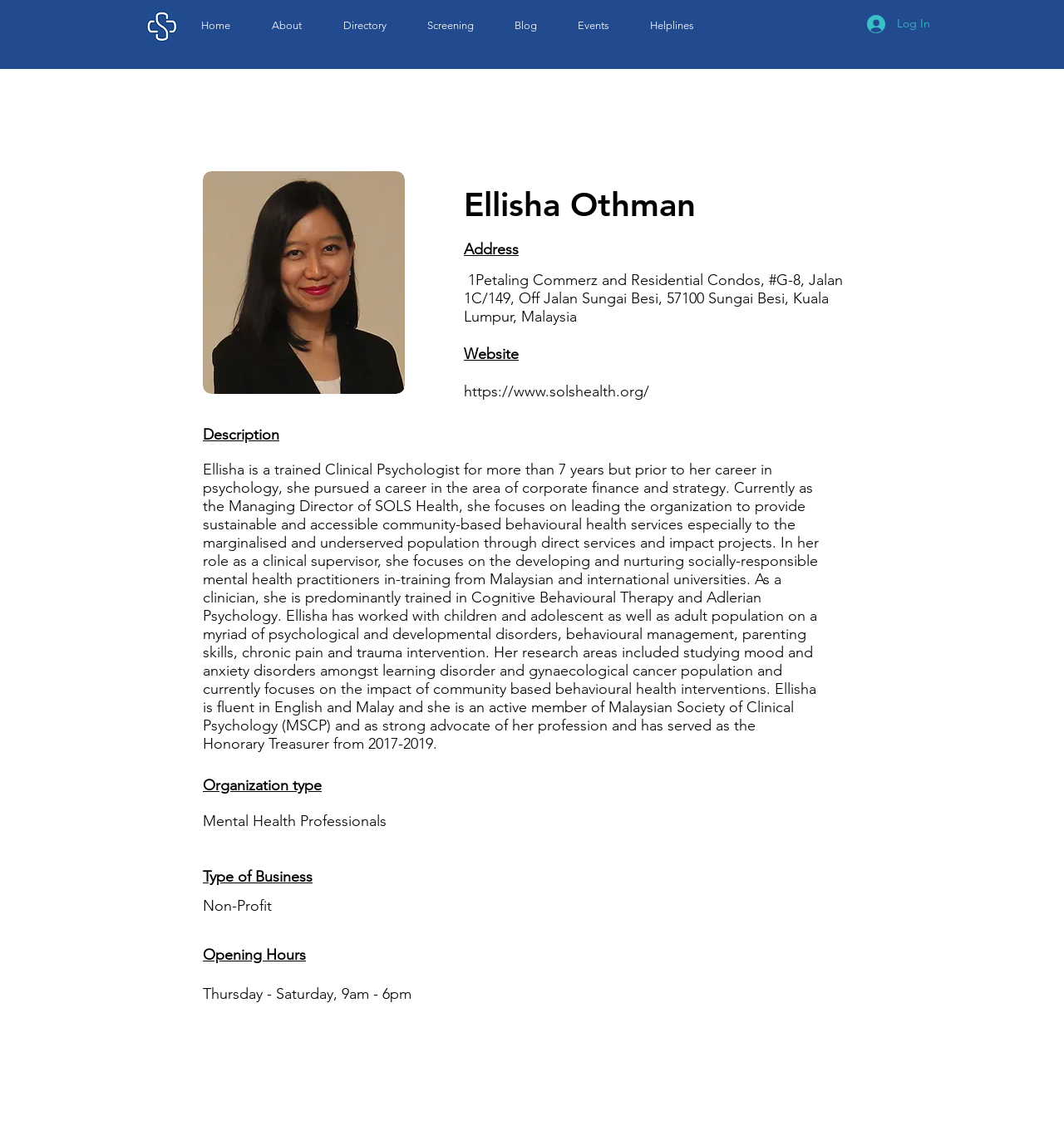Provide the bounding box coordinates for the specified HTML element described in this description: "Helplines". The coordinates should be four float numbers ranging from 0 to 1, in the format [left, top, right, bottom].

[0.591, 0.004, 0.671, 0.041]